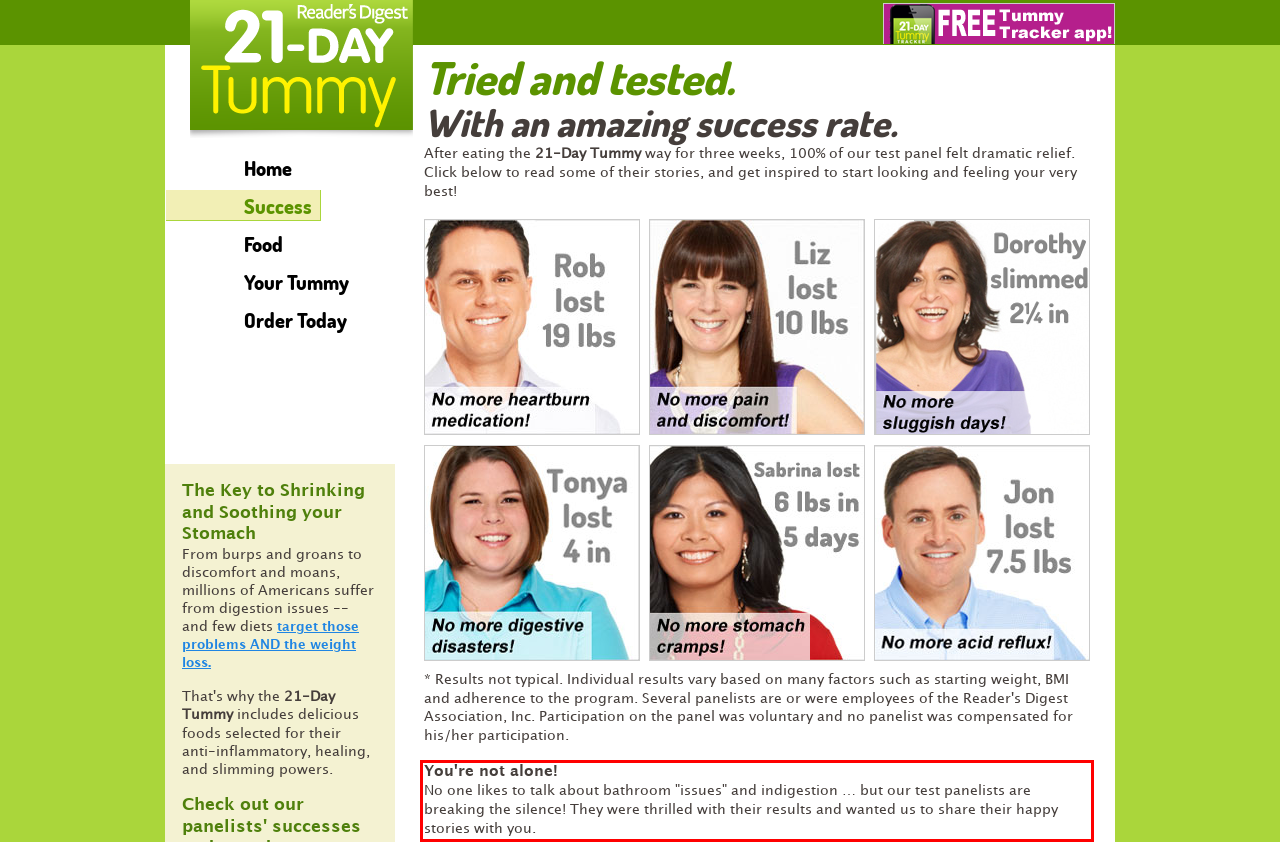Given a screenshot of a webpage, identify the red bounding box and perform OCR to recognize the text within that box.

You're not alone! No one likes to talk about bathroom "issues" and indigestion … but our test panelists are breaking the silence! They were thrilled with their results and wanted us to share their happy stories with you.